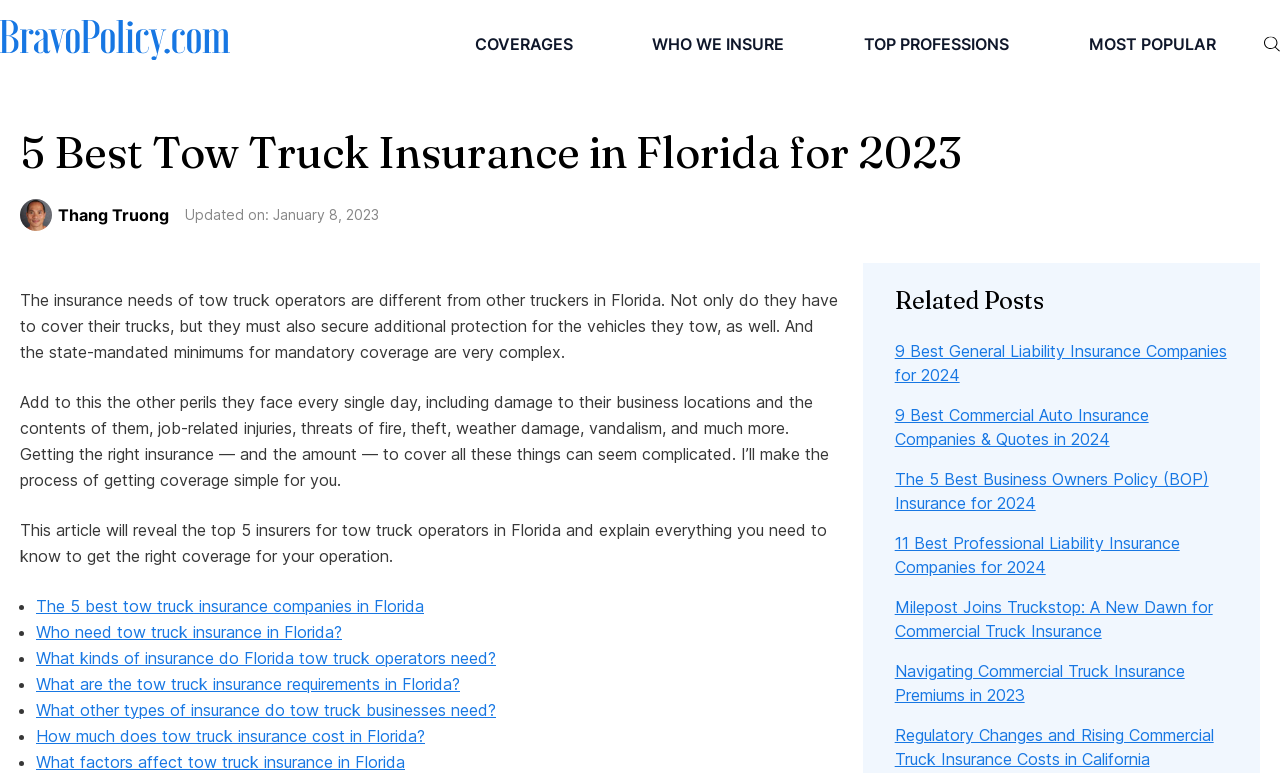Identify the main heading of the webpage and provide its text content.

5 Best Tow Truck Insurance in Florida for 2023